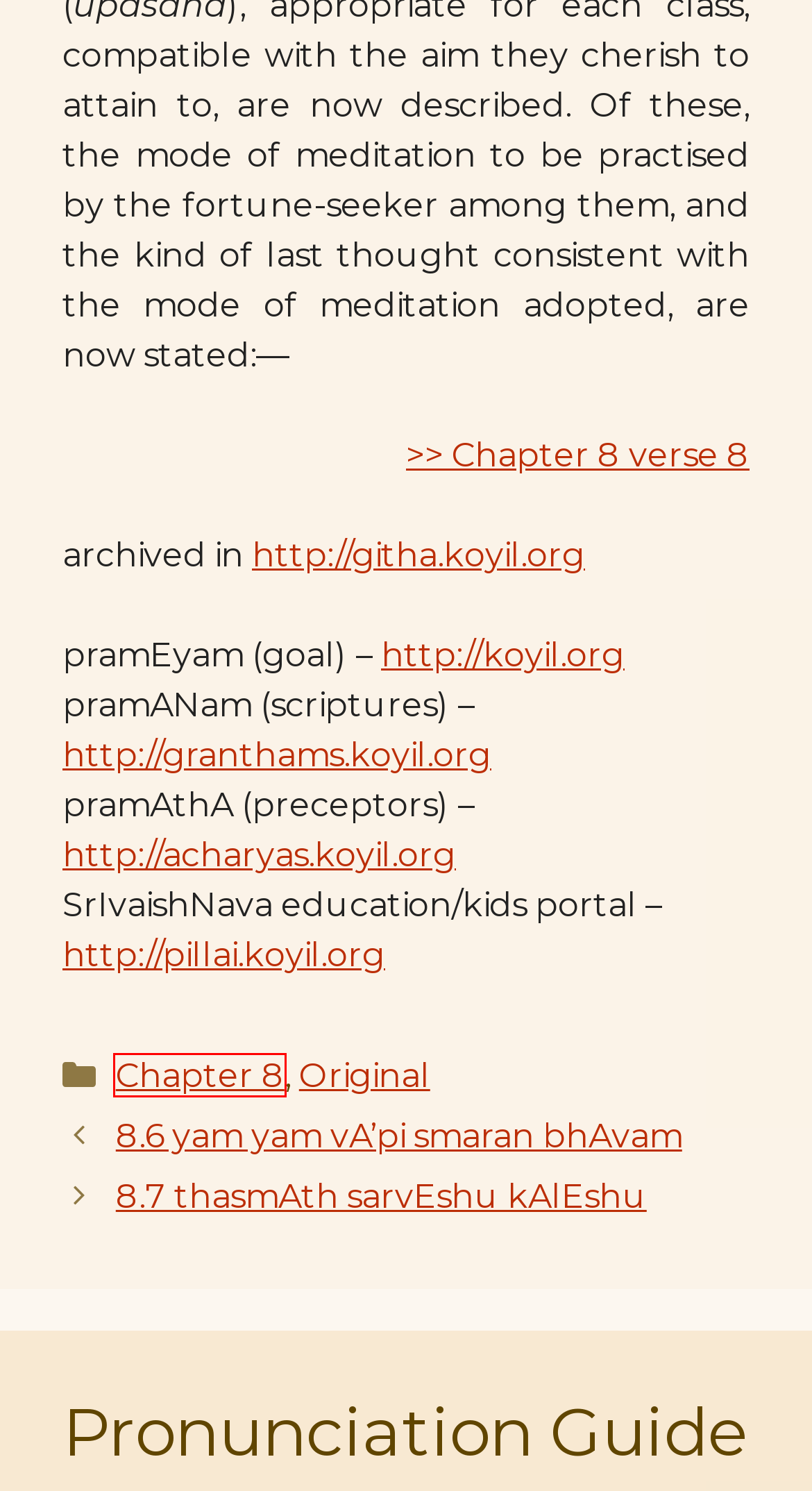Given a webpage screenshot with a UI element marked by a red bounding box, choose the description that best corresponds to the new webpage that will appear after clicking the element. The candidates are:
A. ९.३१ – क्षिप्रं भवति धर्मात्मा – KOYIL
B. Chapter 8 – KOYIL
C. KOYIL – bhagavath gIthA
D. 8.7 thasmAth sarvEshu kAlEshu – KOYIL
E. 8.6 yam yam vA’pi smaran bhAvam – KOYIL
F. ९.२८ – शुभाशुभफलै: एवं – KOYIL
G. 8.8 abhyāsa-yoga-yuktena (Original) – KOYIL
H. KOYIL – Granthams

B